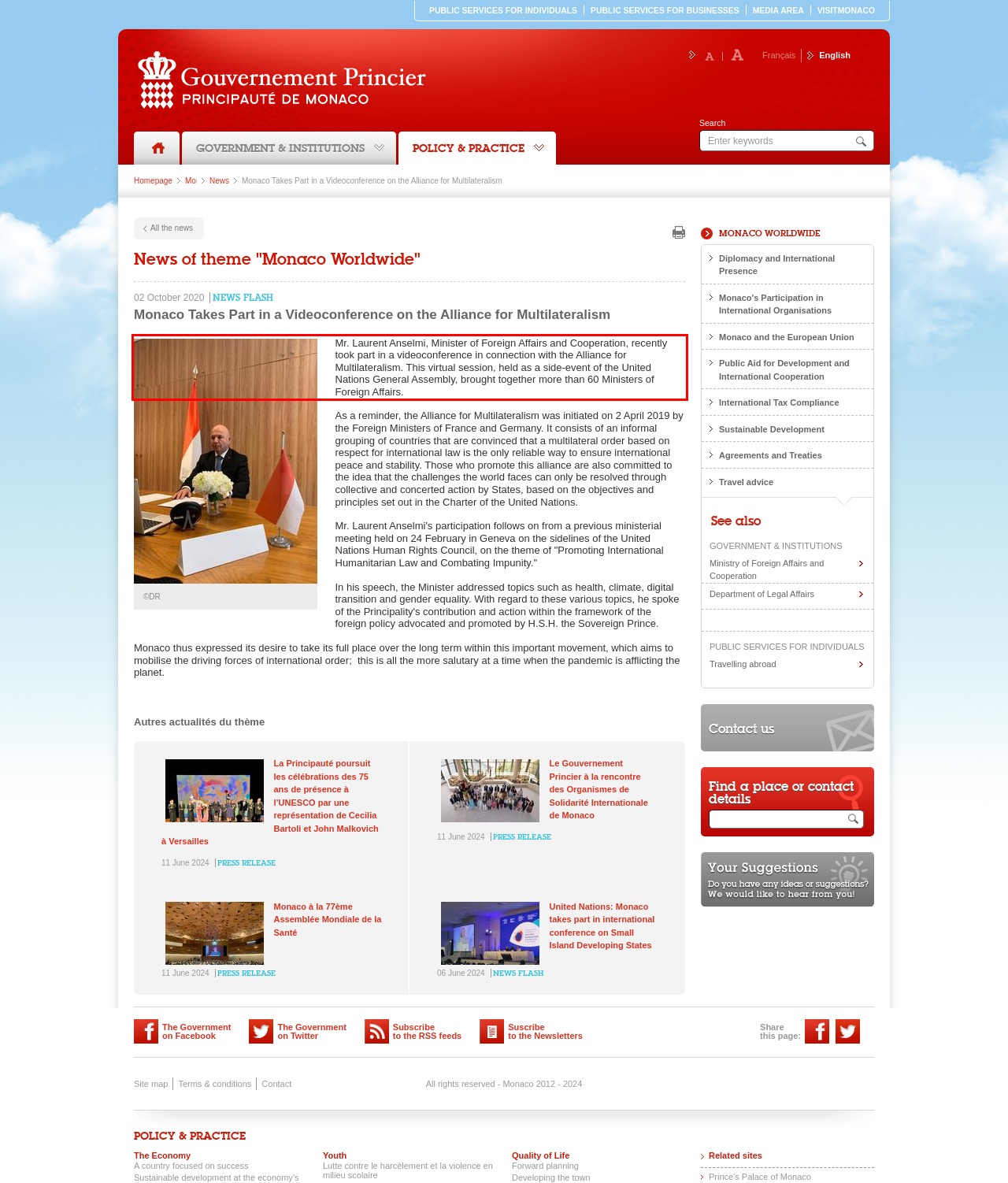Identify the red bounding box in the webpage screenshot and perform OCR to generate the text content enclosed.

Mr. Laurent Anselmi, Minister of Foreign Affairs and Cooperation, recently took part in a videoconference in connection with the Alliance for Multilateralism. This virtual session, held as a side-event of the United Nations General Assembly, brought together more than 60 Ministers of Foreign Affairs.